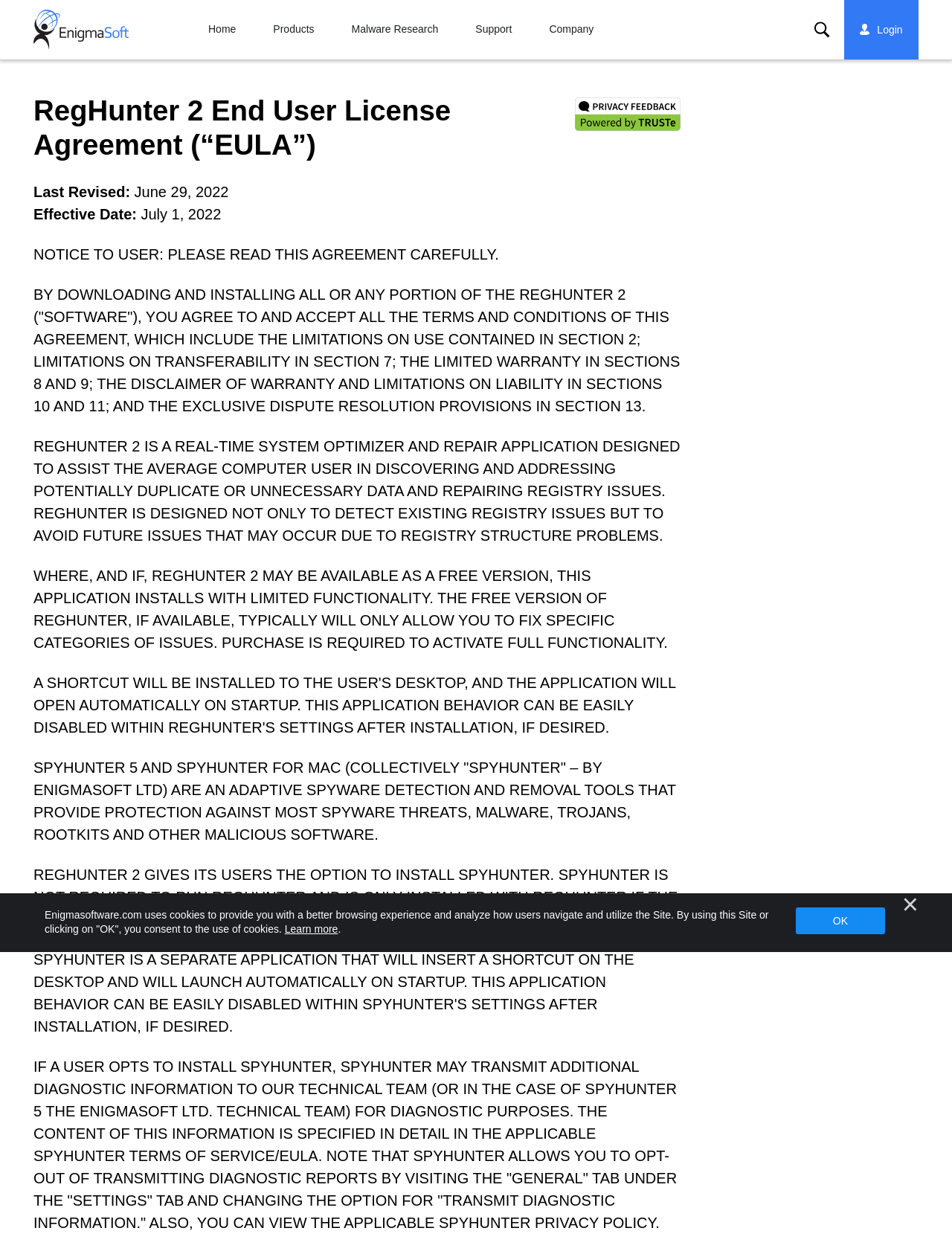Find the UI element described as: "Products" and predict its bounding box coordinates. Ensure the coordinates are four float numbers between 0 and 1, [left, top, right, bottom].

[0.267, 0.0, 0.35, 0.047]